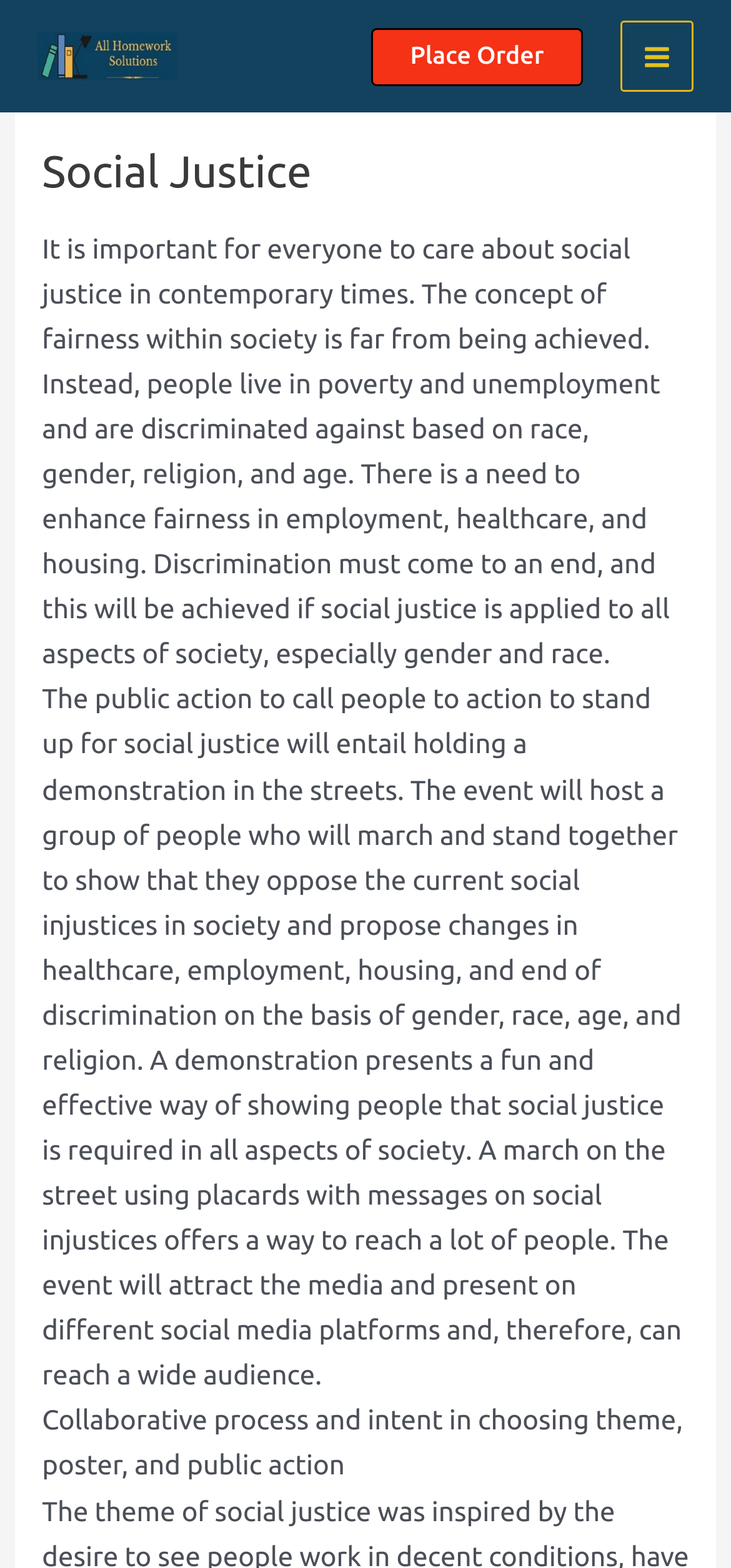Observe the image and answer the following question in detail: What is the location of the 'Place Order' link?

Based on the bounding box coordinates, the 'Place Order' link is located at [0.507, 0.017, 0.798, 0.054], which corresponds to the top right corner of the webpage.